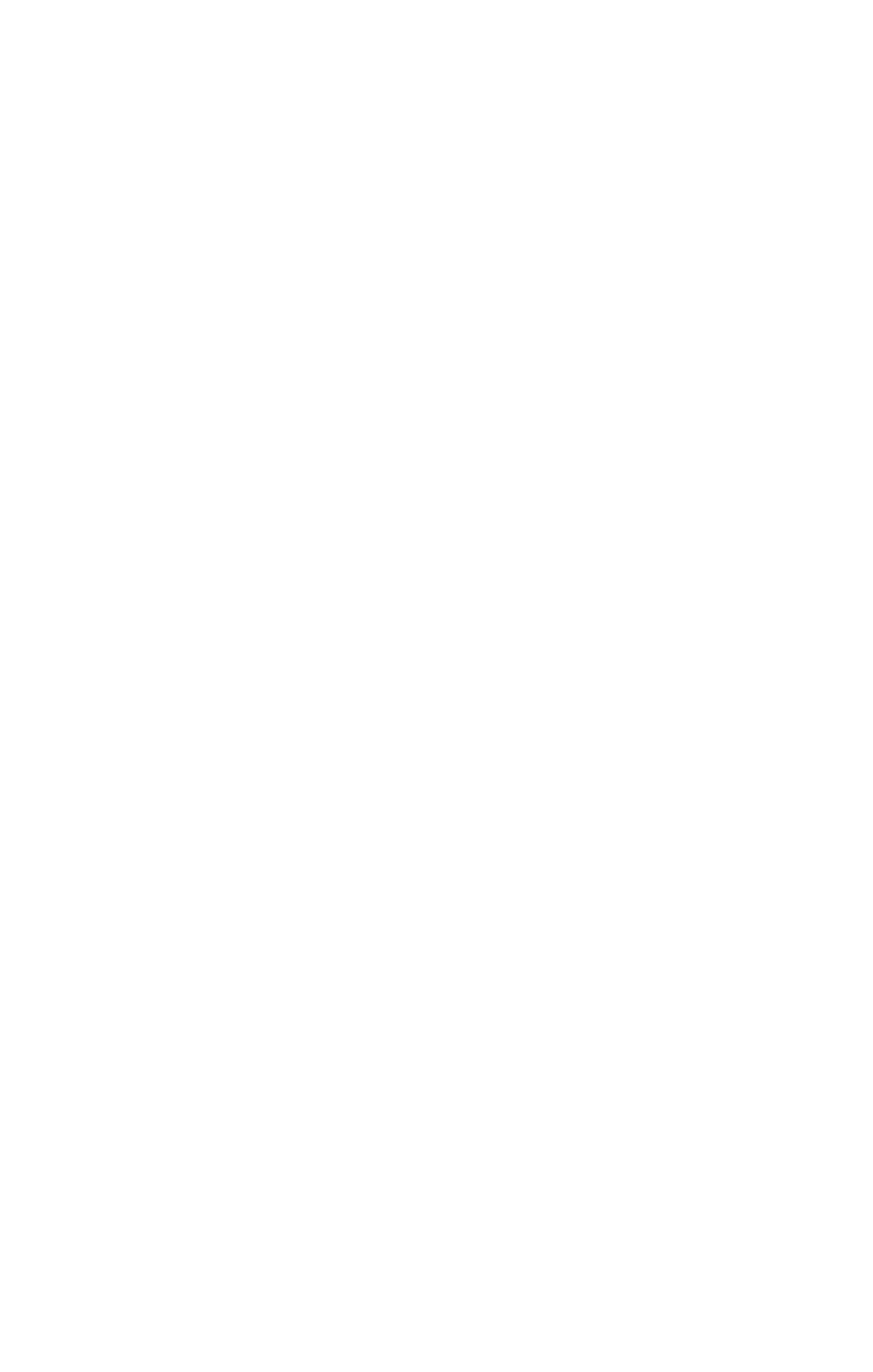Show the bounding box coordinates of the region that should be clicked to follow the instruction: "learn about self managed super funds."

[0.268, 0.085, 0.732, 0.114]